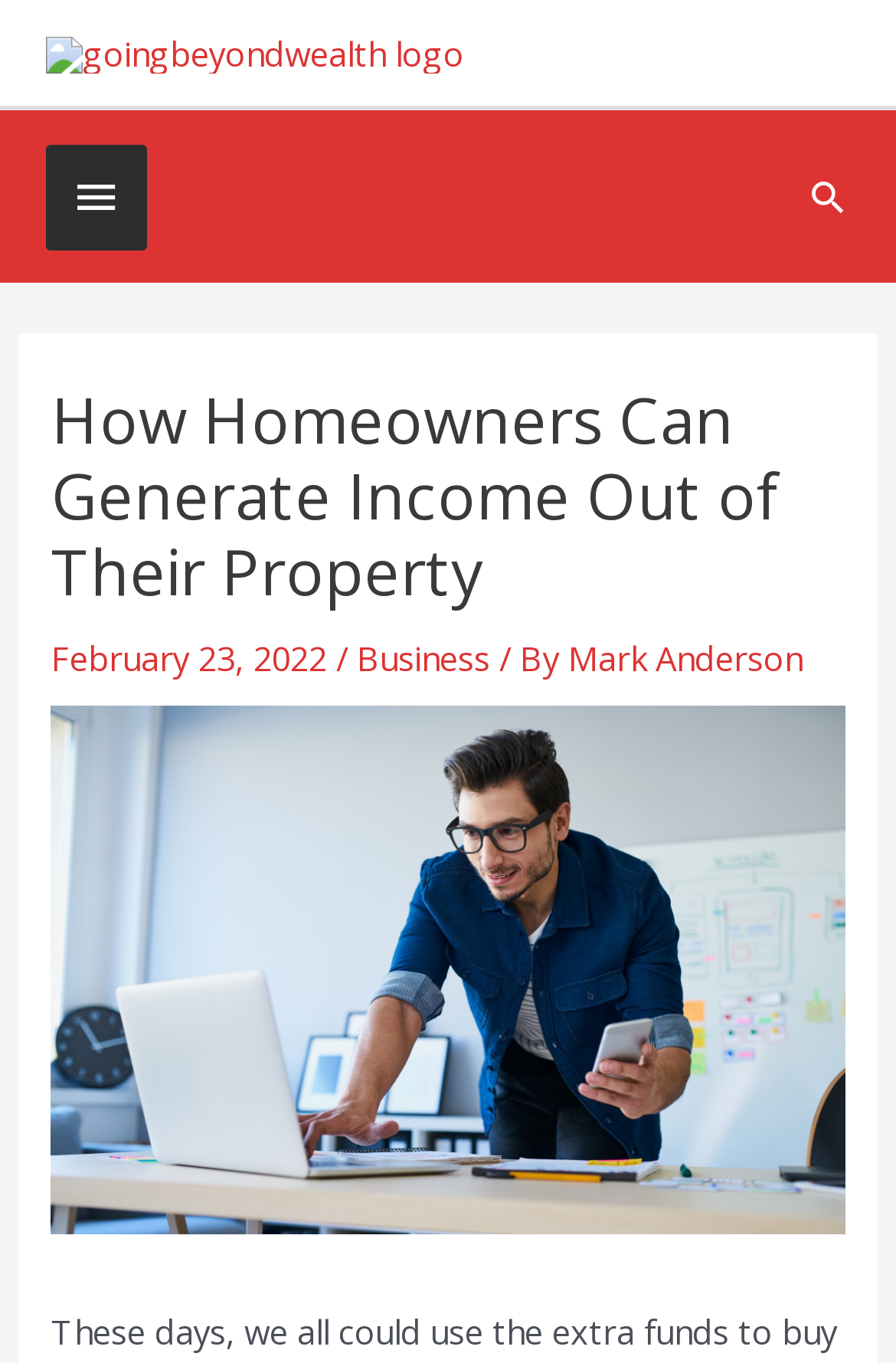Respond to the question below with a single word or phrase:
What is the date of the article?

February 23, 2022